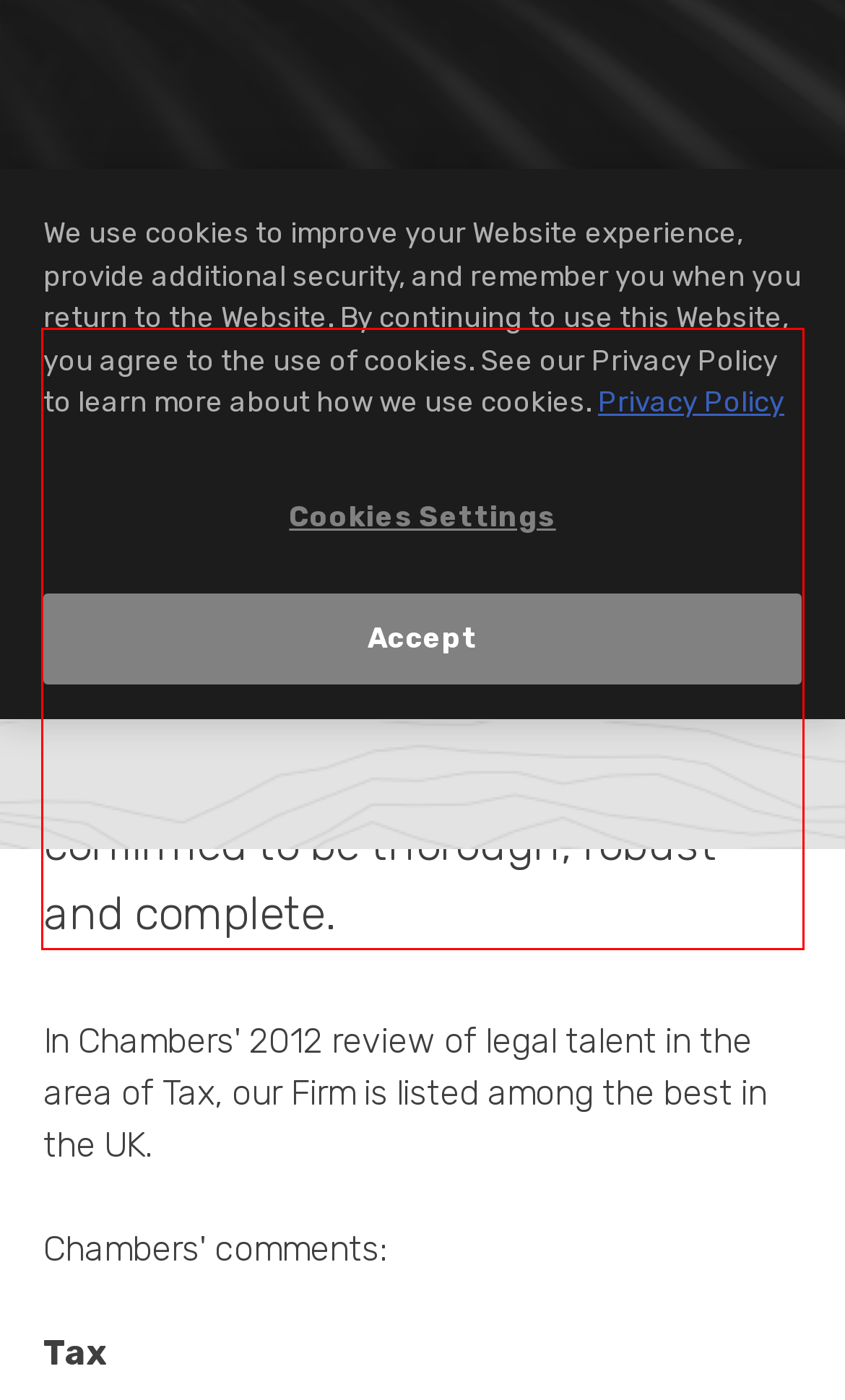Look at the provided screenshot of the webpage and perform OCR on the text within the red bounding box.

On an annual basis, Chambers & Partners conducts extensive research and analysis in compiling its objective list of talent available at the highest level of UK legal practice. Its research methodology has been independently audited and confirmed to be thorough, robust and complete.